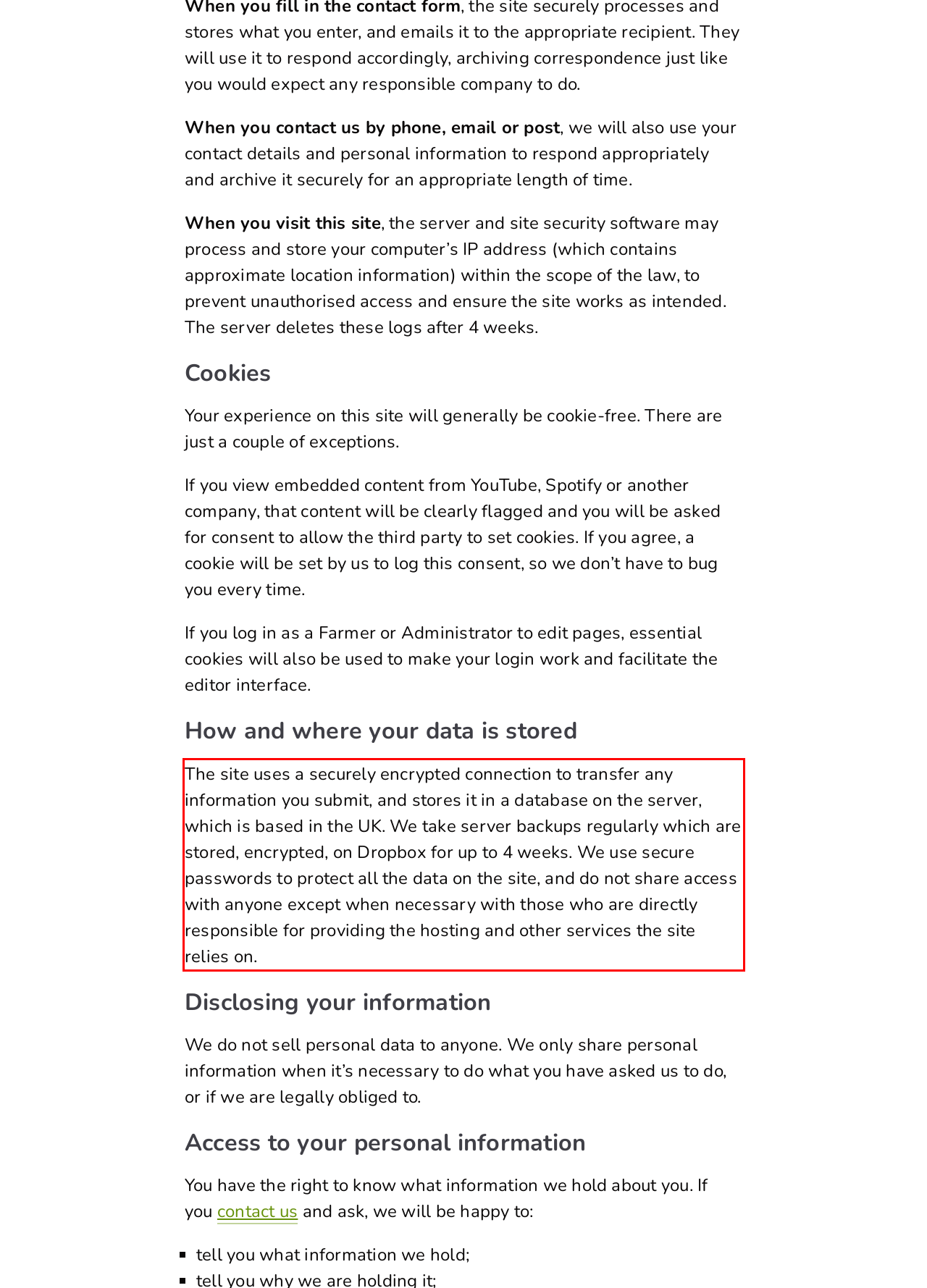Given the screenshot of a webpage, identify the red rectangle bounding box and recognize the text content inside it, generating the extracted text.

The site uses a securely encrypted connection to transfer any information you submit, and stores it in a database on the server, which is based in the UK. We take server backups regularly which are stored, encrypted, on Dropbox for up to 4 weeks. We use secure passwords to protect all the data on the site, and do not share access with anyone except when necessary with those who are directly responsible for providing the hosting and other services the site relies on.